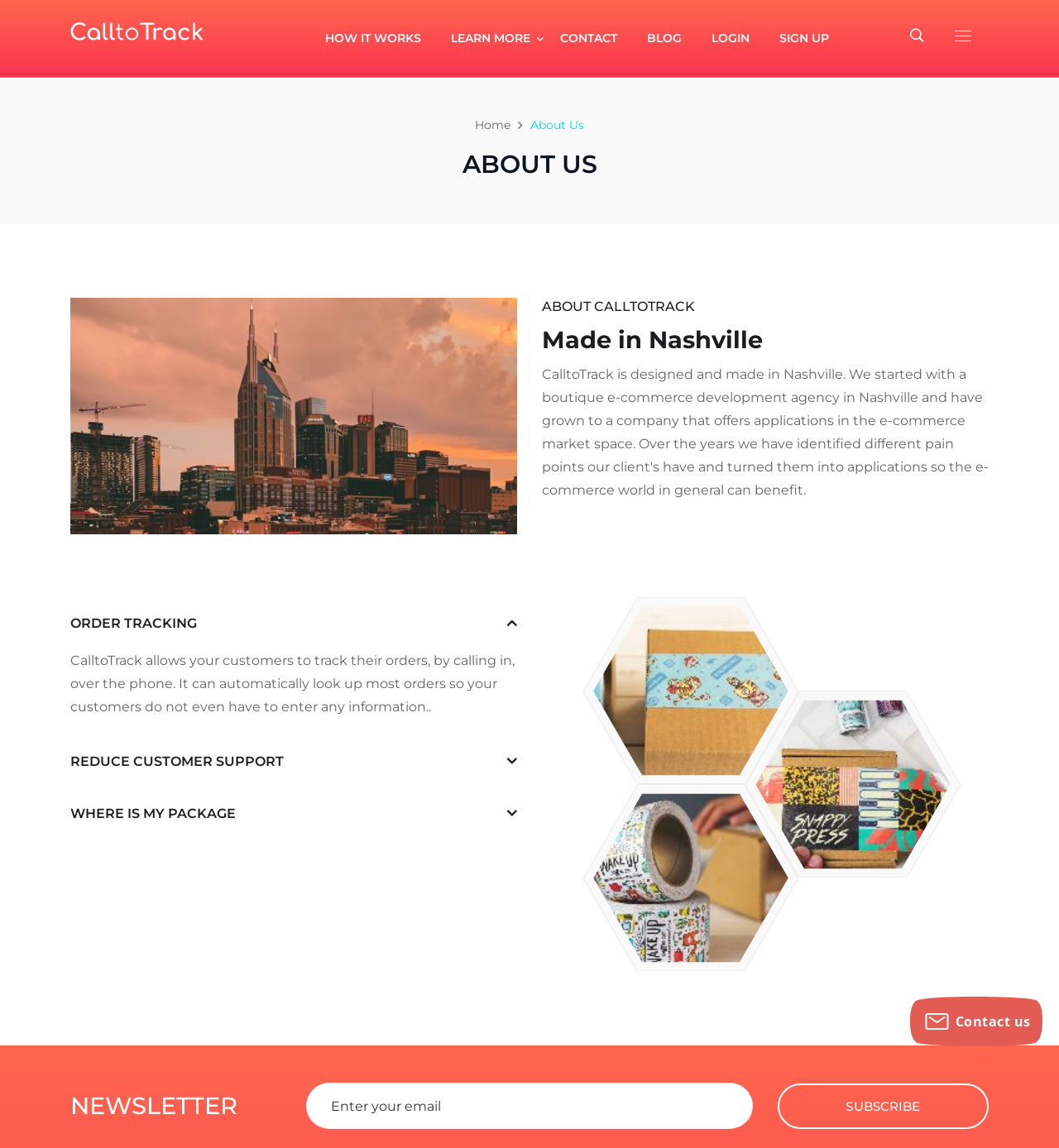Create a detailed description of the webpage's content and layout.

The webpage is about CalltoTrack, a service that allows customers to track their orders over the phone. At the top, there is a logo with a link to the homepage and a navigation menu with links to "HOW IT WORKS", "LEARN MORE", "CONTACT", "BLOG", "LOGIN", and "SIGN UP". 

Below the navigation menu, there is a section with a heading "ABOUT US" and a subheading "ABOUT CALLTOTRACK". This section features an image related to coding and a brief description of CalltoTrack, stating that it is made in Nashville and allows customers to track their orders by calling in over the phone.

To the right of this section, there are three images: one related to phone order tracking, one related to package tracking, and one related to "Where is my Order". 

Further down, there are three links with icons: "ORDER TRACKING", "REDUCE CUSTOMER SUPPORT", and "WHERE IS MY PACKAGE". Below these links, there is a paragraph of text describing how CalltoTrack can automatically look up most orders, reducing the need for customers to enter information.

At the bottom of the page, there is a newsletter section with a heading "NEWSLETTER", a textbox to enter an email address, and a "SUBSCRIBE" button. To the right of the newsletter section, there is a "Contact us" button.